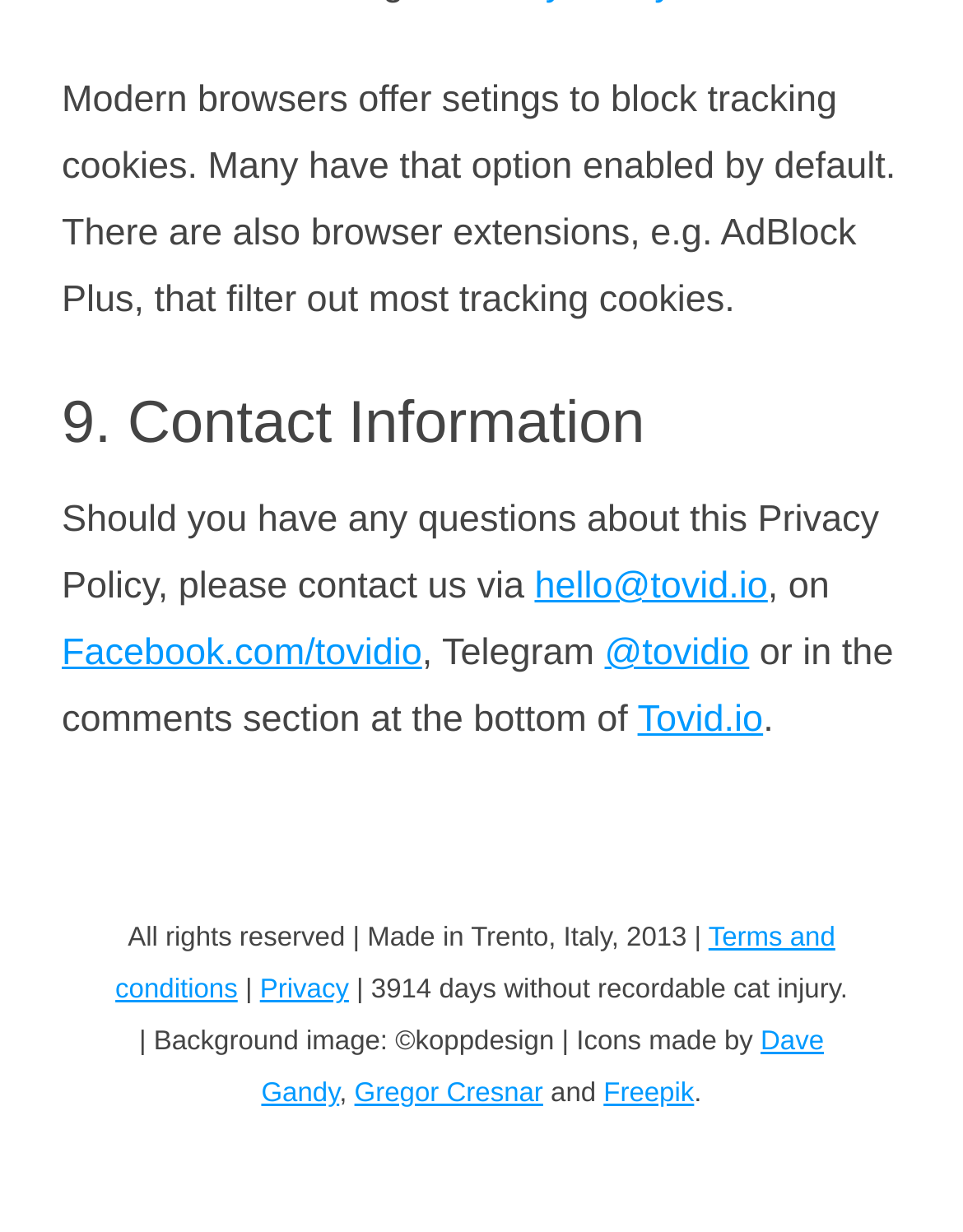Determine the bounding box coordinates of the clickable region to follow the instruction: "Go to our website".

[0.662, 0.567, 0.792, 0.601]